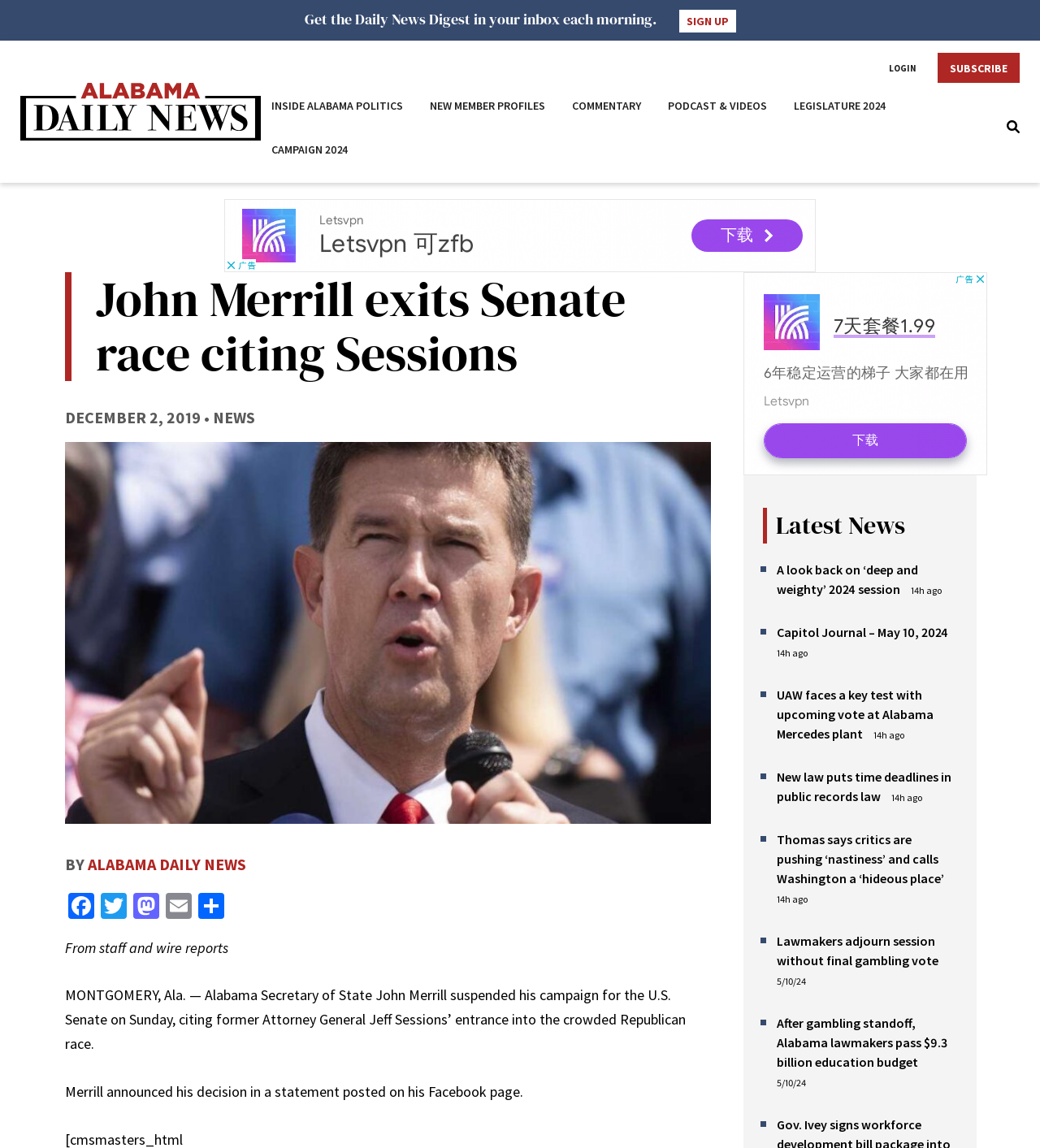Articulate a complete and detailed caption of the webpage elements.

This webpage is from Alabama Daily News, featuring a news article about Alabama Secretary of State John Merrill suspending his campaign for the U.S. Senate. At the top of the page, there is a logo of Alabama Daily News, accompanied by links to "LOGIN" and "SUBSCRIBE" on the right side. Below the logo, there are several links to different sections of the website, including "INSIDE ALABAMA POLITICS", "NEW MEMBER PROFILES", "COMMENTARY", "PODCAST & VIDEOS", and "LEGISLATURE 2024".

The main article is titled "John Merrill exits Senate race citing Sessions" and is dated December 2, 2019. The article is written by staff and wire reports, and it announces John Merrill's decision to suspend his campaign for the U.S. Senate due to former Attorney General Jeff Sessions' entrance into the race.

On the right side of the article, there are social media links to Facebook, Twitter, Mastodon, and Email, as well as a "Share" button. Below the article, there is a section titled "Latest News" with a list of six news articles, each with a brief summary and a timestamp indicating when it was published. The articles are marked with a "■" symbol and are arranged in a vertical list.

There are two advertisements on the page, one above the main article and another below the "Latest News" section.